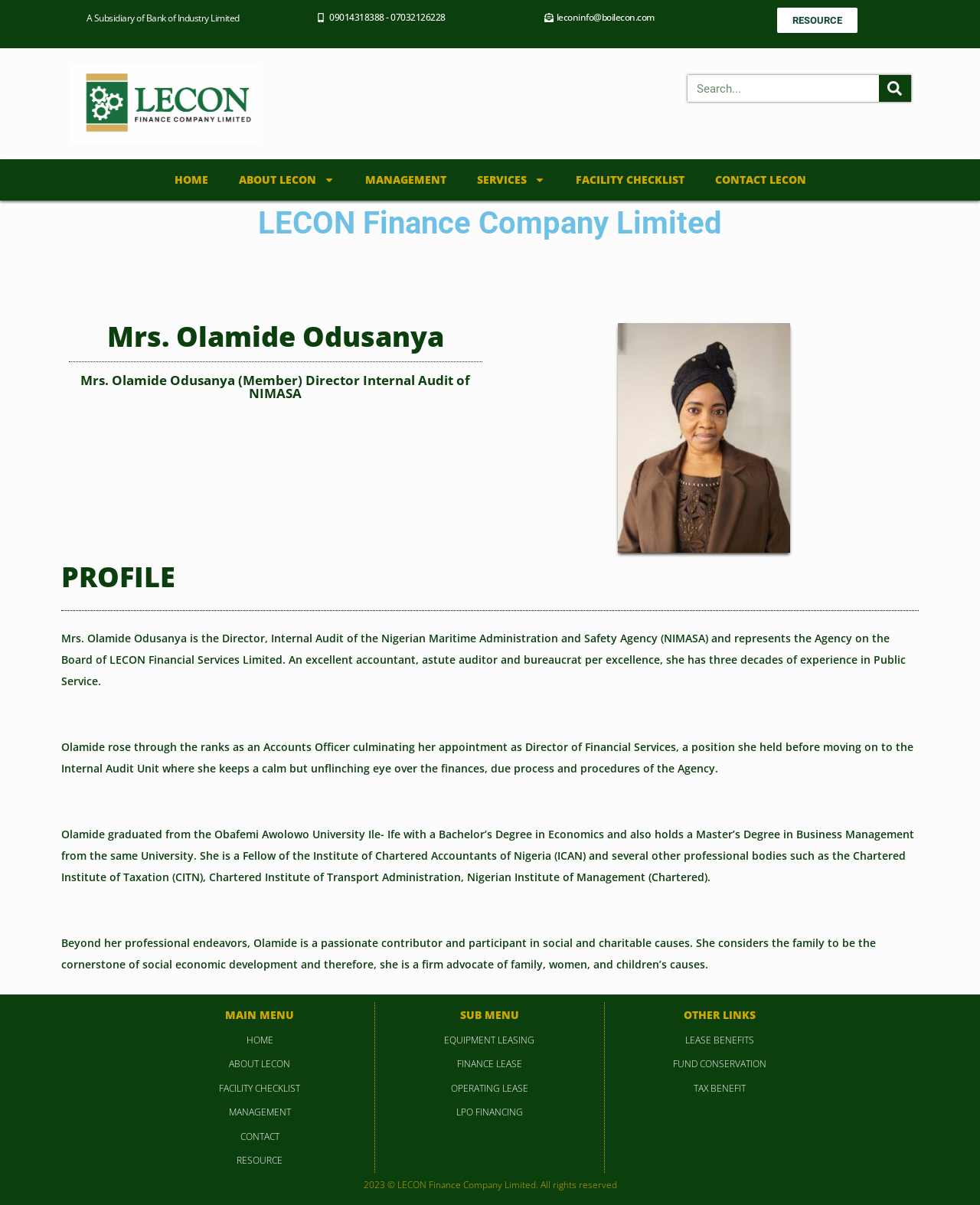Pinpoint the bounding box coordinates of the element you need to click to execute the following instruction: "Search for something". The bounding box should be represented by four float numbers between 0 and 1, in the format [left, top, right, bottom].

[0.702, 0.062, 0.929, 0.084]